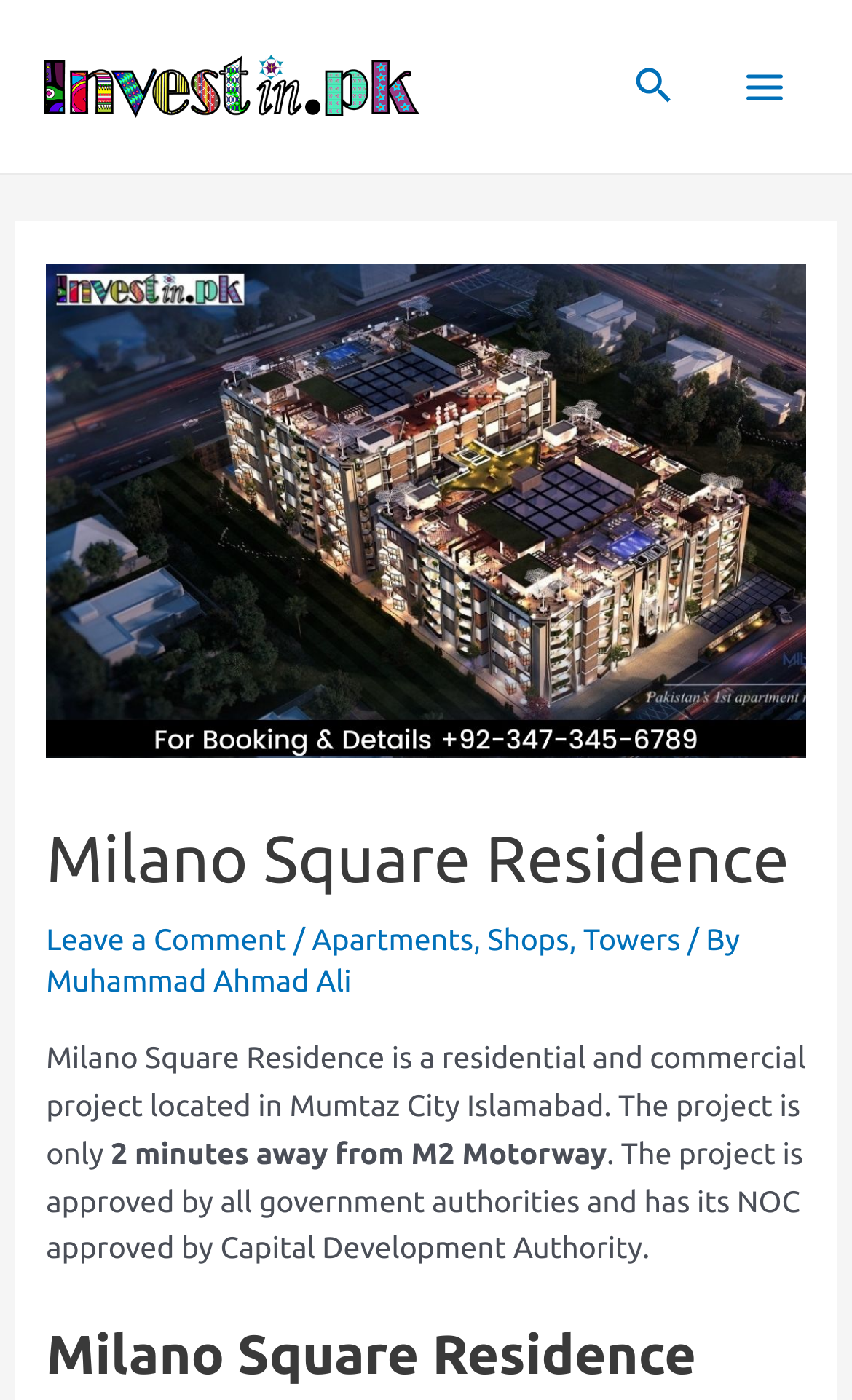From the element description: "Main Menu", extract the bounding box coordinates of the UI element. The coordinates should be expressed as four float numbers between 0 and 1, in the order [left, top, right, bottom].

[0.845, 0.03, 0.949, 0.093]